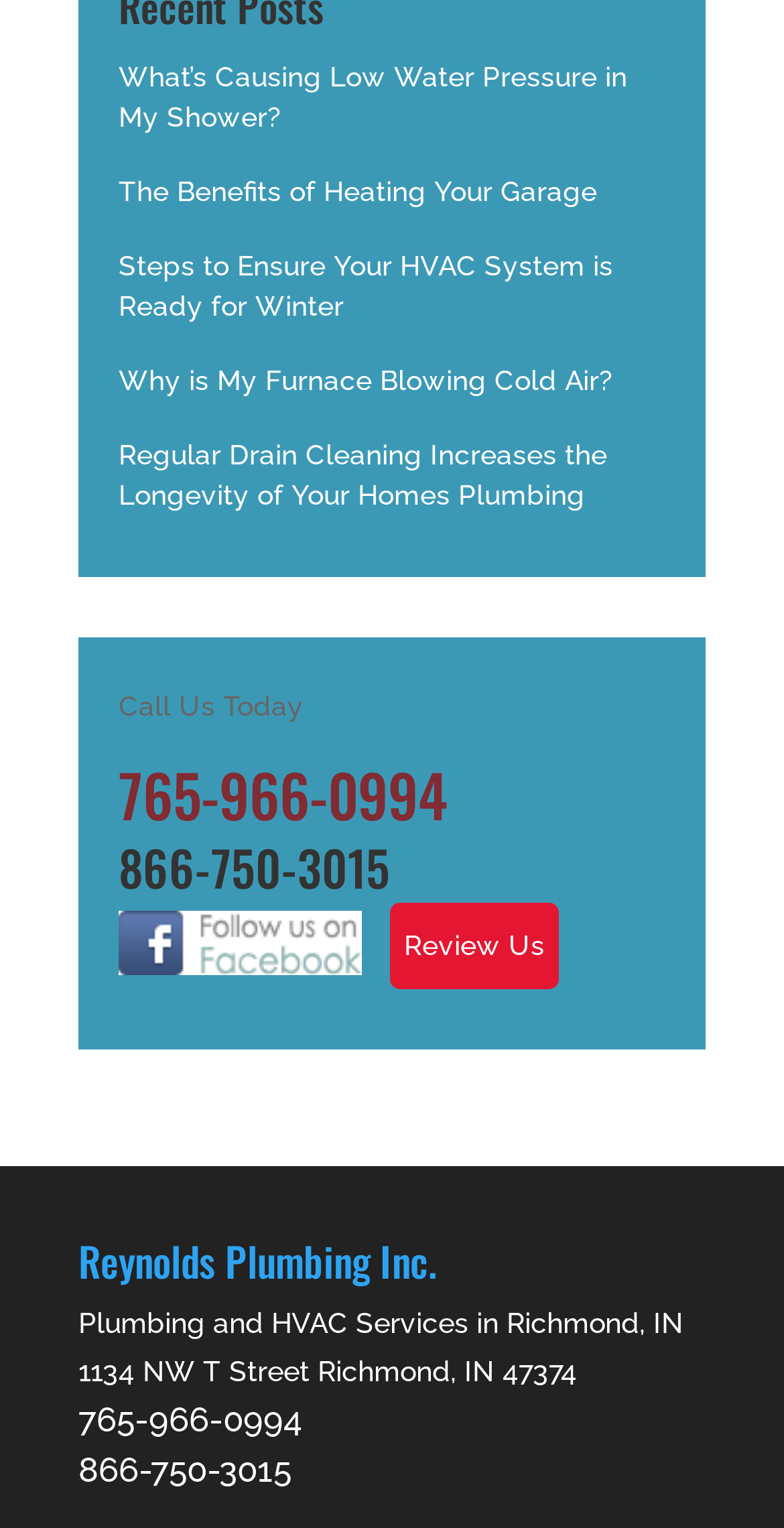What is the company name?
Using the image provided, answer with just one word or phrase.

Reynolds Plumbing Inc.